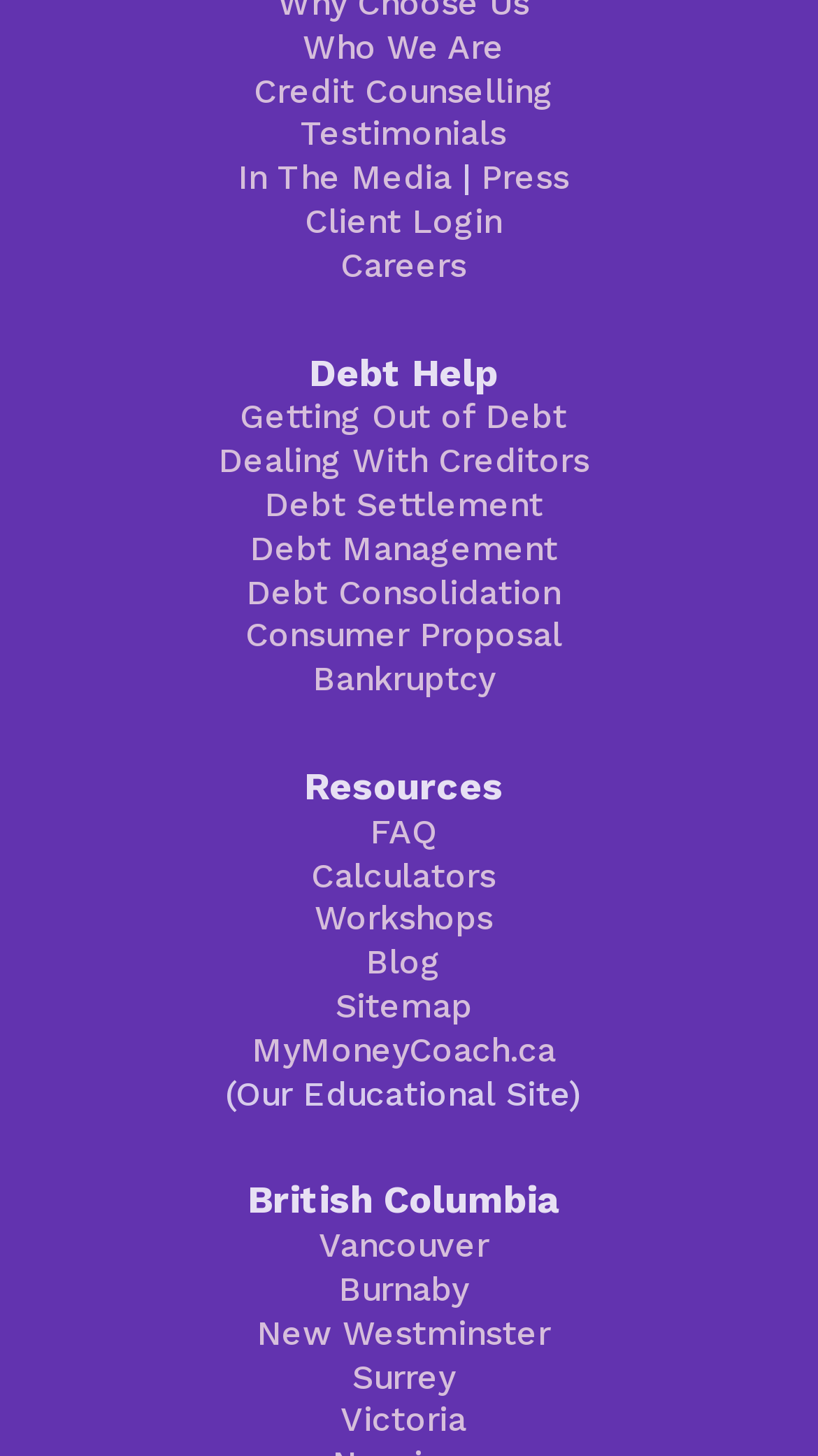Given the element description: "Debt Consolidation", predict the bounding box coordinates of the UI element it refers to, using four float numbers between 0 and 1, i.e., [left, top, right, bottom].

[0.301, 0.393, 0.686, 0.42]